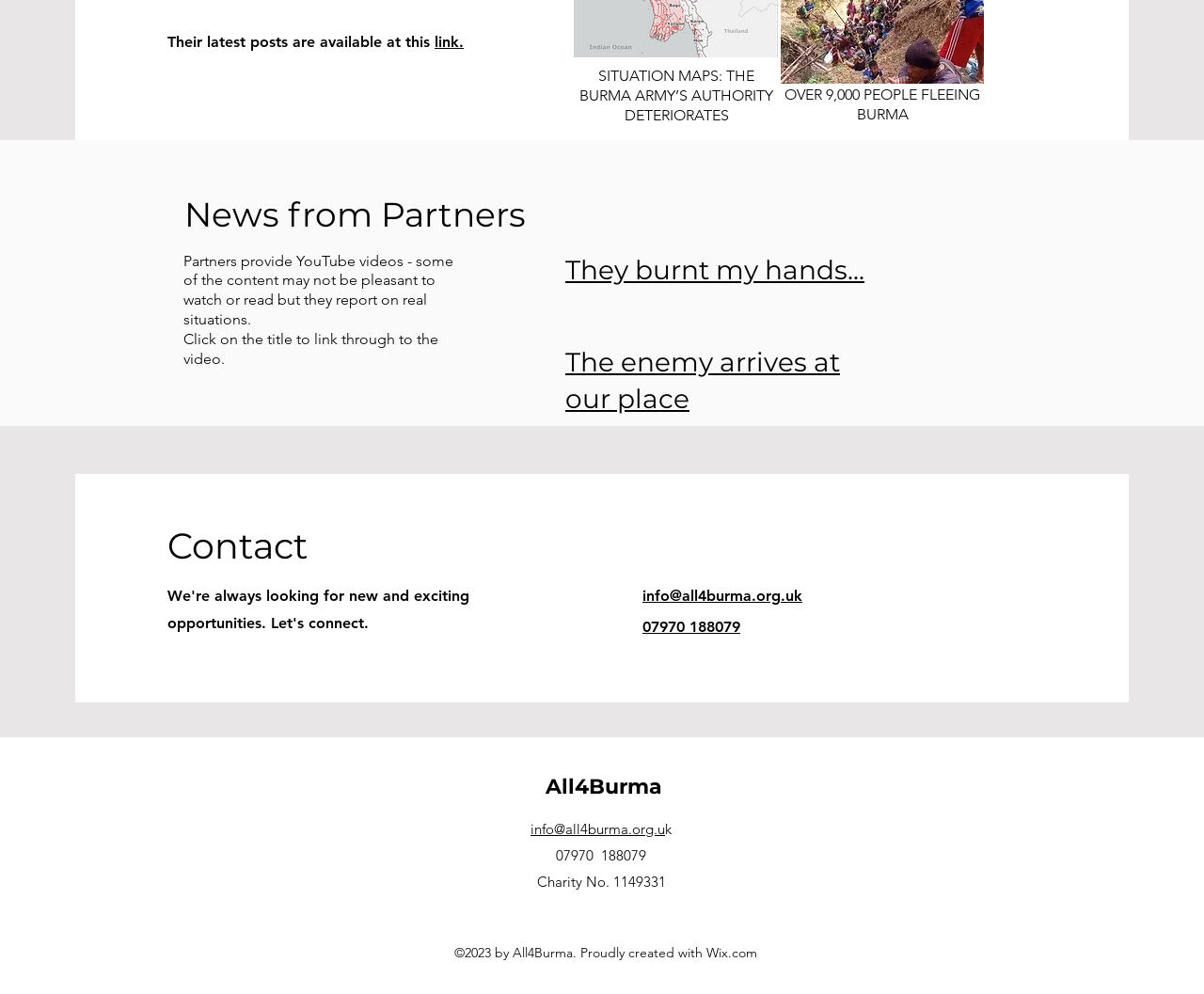Please identify the bounding box coordinates of the element that needs to be clicked to execute the following command: "Read the latest news from partners". Provide the bounding box using four float numbers between 0 and 1, formatted as [left, top, right, bottom].

[0.153, 0.194, 0.817, 0.237]